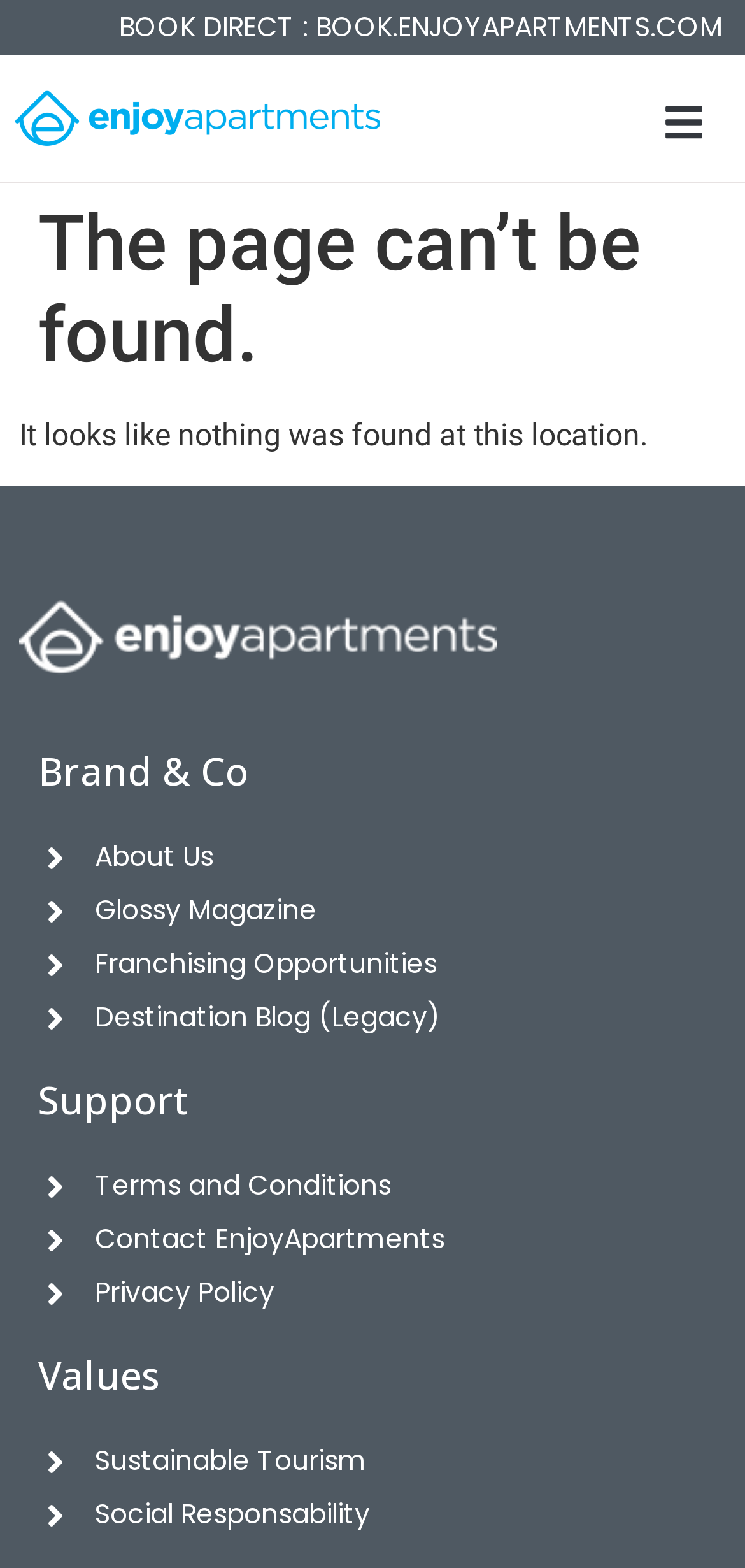What is the last link available on the page?
Provide a one-word or short-phrase answer based on the image.

Social Responsability